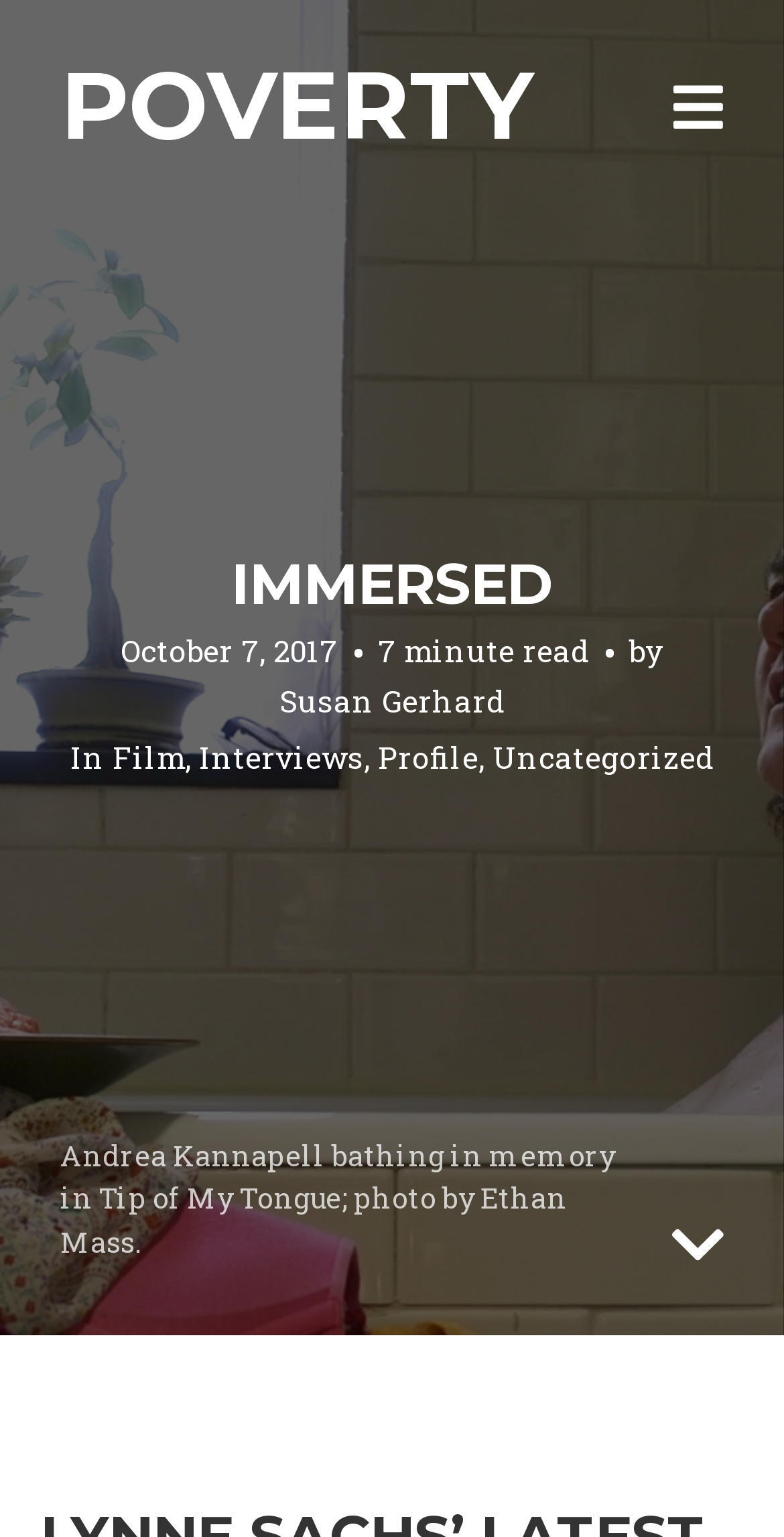What is the name of the person in the photo?
Please use the image to deliver a detailed and complete answer.

I found the name of the person in the photo by reading the text 'Andrea Kannapell bathing in memory in Tip of My Tongue; photo by Ethan Mass' at the bottom of the page, which describes the photo.